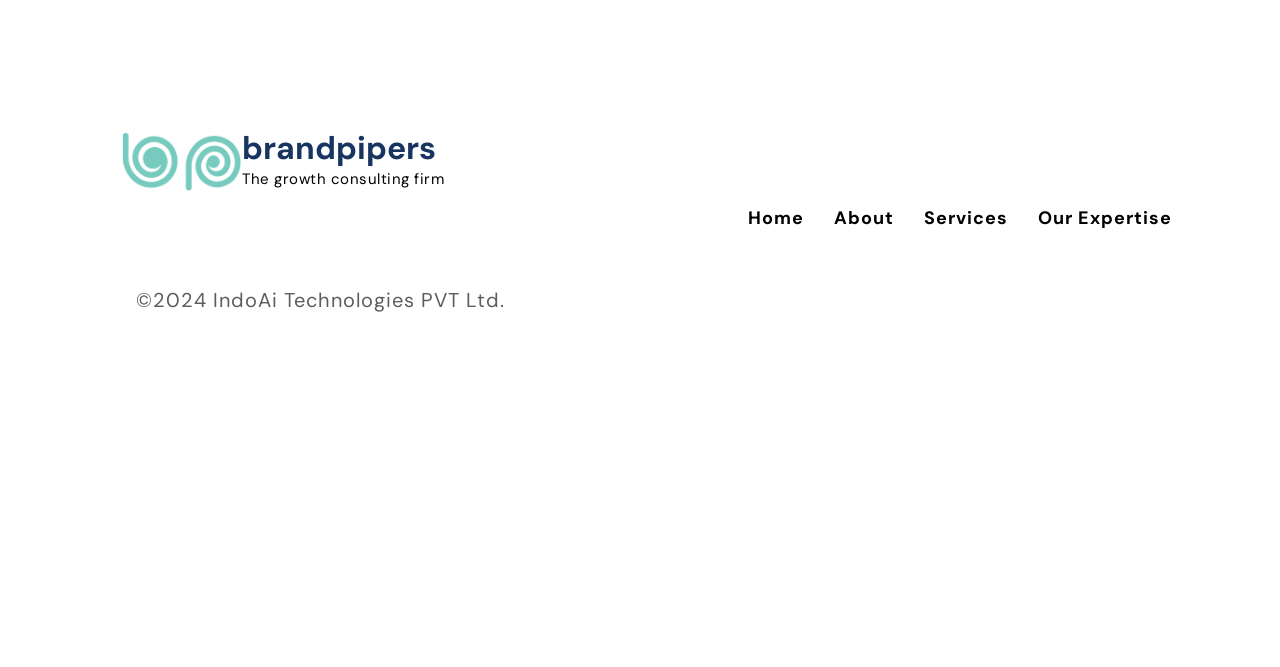Bounding box coordinates are specified in the format (top-left x, top-left y, bottom-right x, bottom-right y). All values are floating point numbers bounded between 0 and 1. Please provide the bounding box coordinate of the region this sentence describes: brandpipers The growth consulting firm

[0.008, 0.184, 0.492, 0.323]